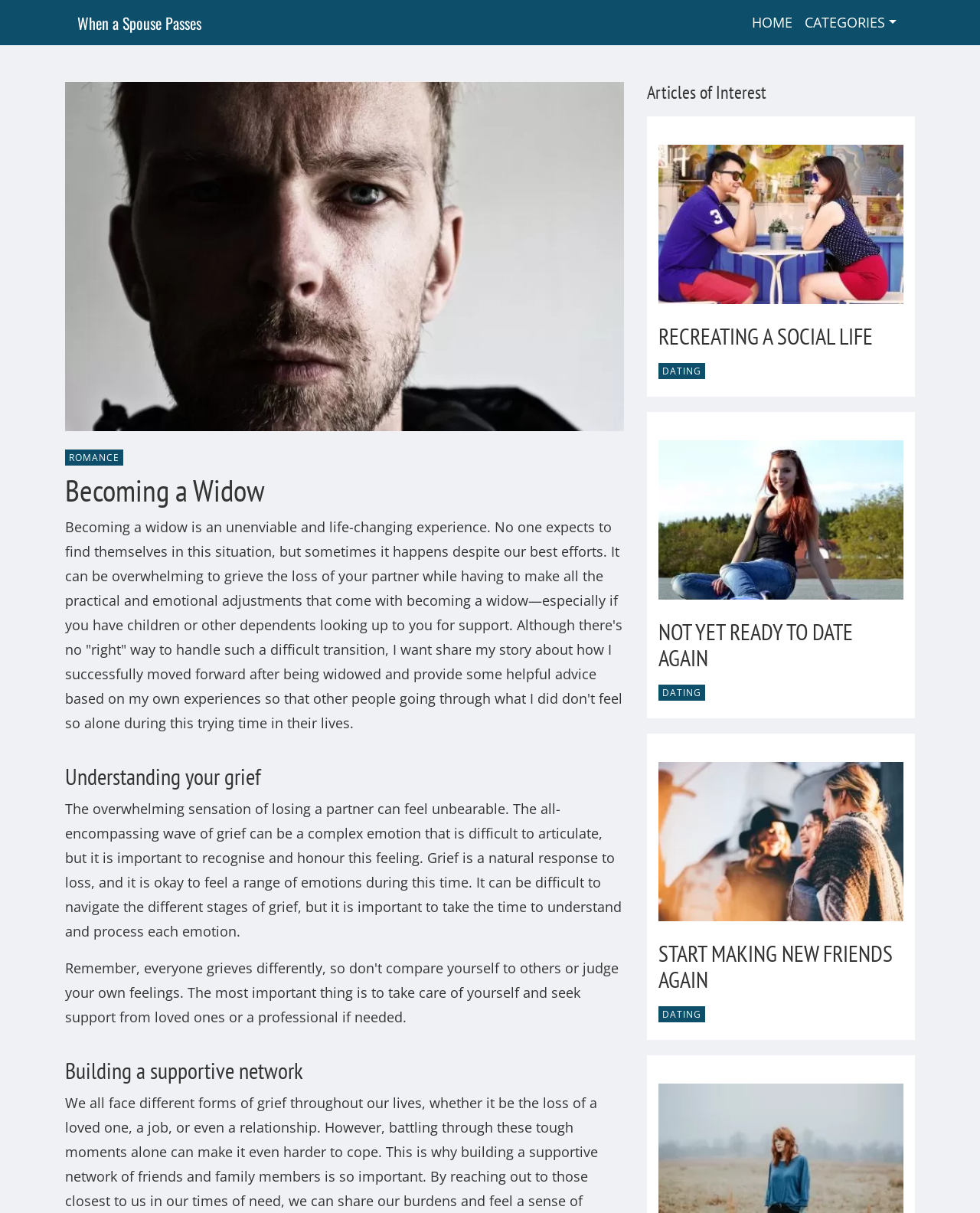Create a detailed narrative of the webpage’s visual and textual elements.

The webpage is about becoming a widow, with a focus on sharing a personal story and providing helpful advice to others who have experienced a similar loss. At the top of the page, there are three links: "When a Spouse Passes", "HOME", and a button "CATEGORIES" that has a dropdown menu. 

Below these links, there is a large image that takes up most of the width of the page. 

The main content of the page starts with a heading "Becoming a Widow" followed by a paragraph of text that describes the overwhelming experience of losing a partner and the importance of grieving and making practical and emotional adjustments. 

Below this, there are three sections with headings: "Understanding your grief", "Building a supportive network", and "Articles of Interest". The first section discusses the natural response to loss and the importance of processing emotions. The second section is not elaborated on in the provided accessibility tree. The third section appears to be a list of links to other articles, each with an accompanying image. The links are categorized into topics such as "RECREATING A SOCIAL LIFE", "DATING", and "NOT YET READY TO DATE AGAIN", with multiple links under each topic.